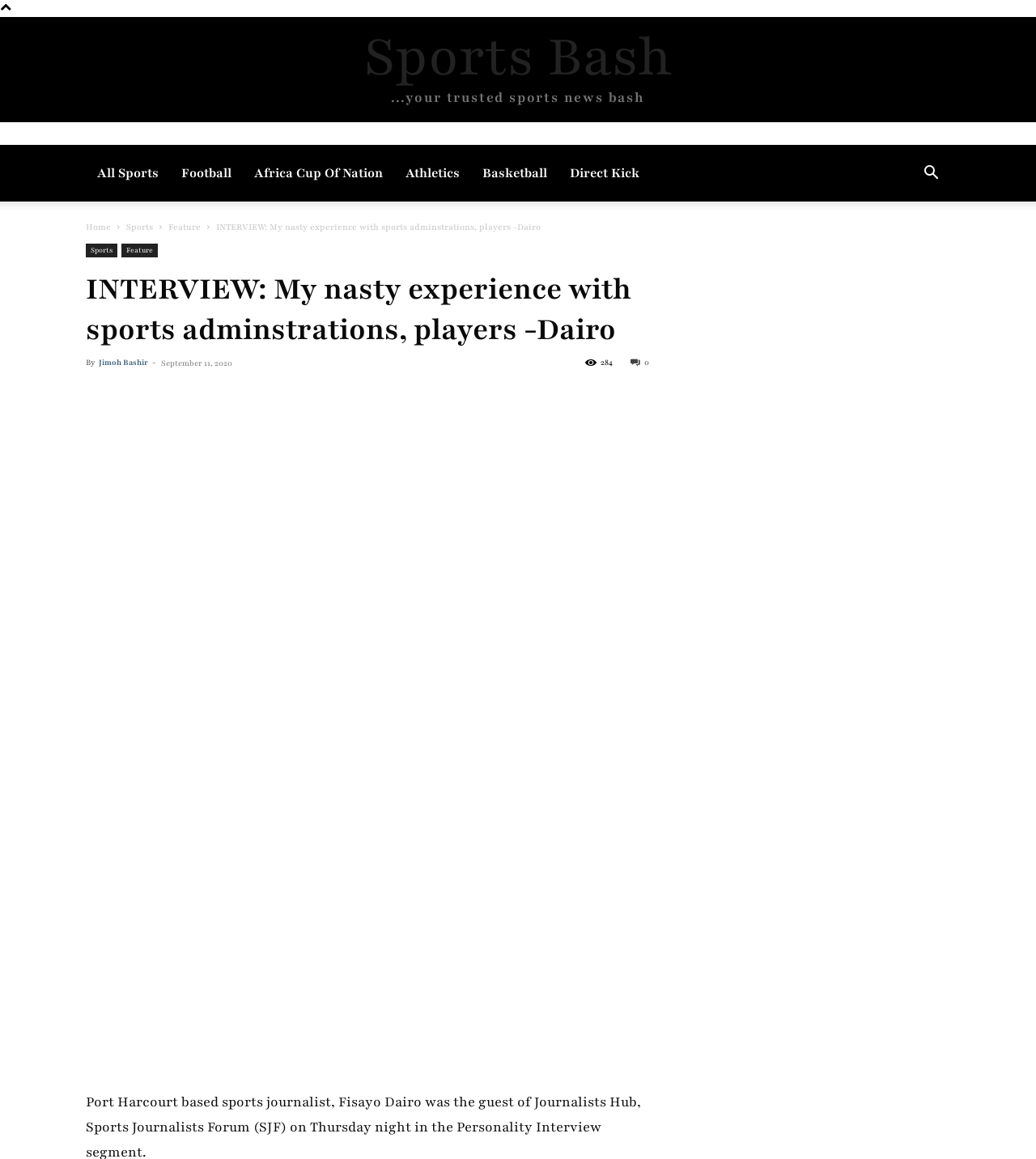Identify the bounding box coordinates for the element that needs to be clicked to fulfill this instruction: "Read the interview with Fisayo Dairo". Provide the coordinates in the format of four float numbers between 0 and 1: [left, top, right, bottom].

[0.209, 0.191, 0.522, 0.201]